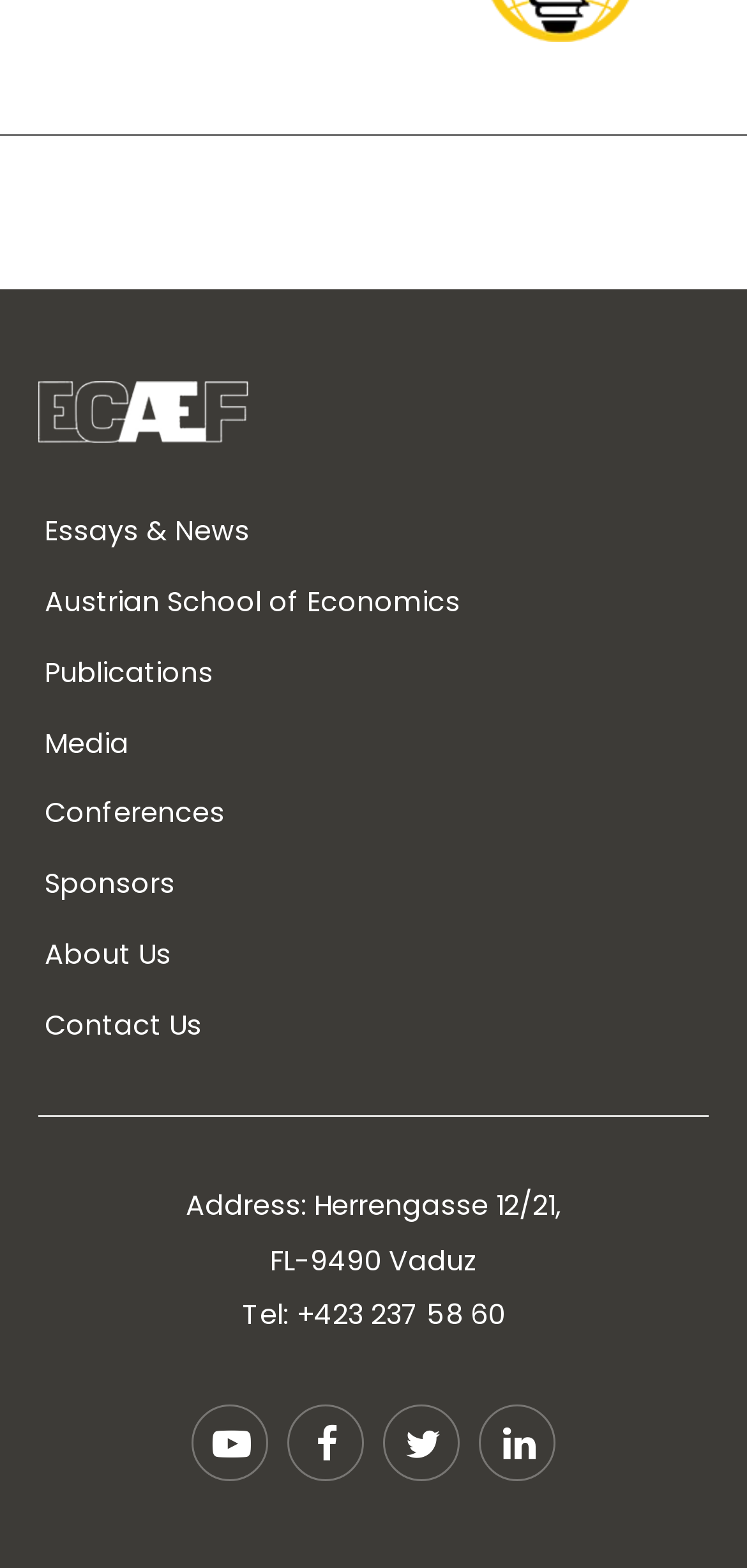Specify the bounding box coordinates of the element's region that should be clicked to achieve the following instruction: "Visit Austrian School of Economics". The bounding box coordinates consist of four float numbers between 0 and 1, in the format [left, top, right, bottom].

[0.051, 0.368, 0.624, 0.4]